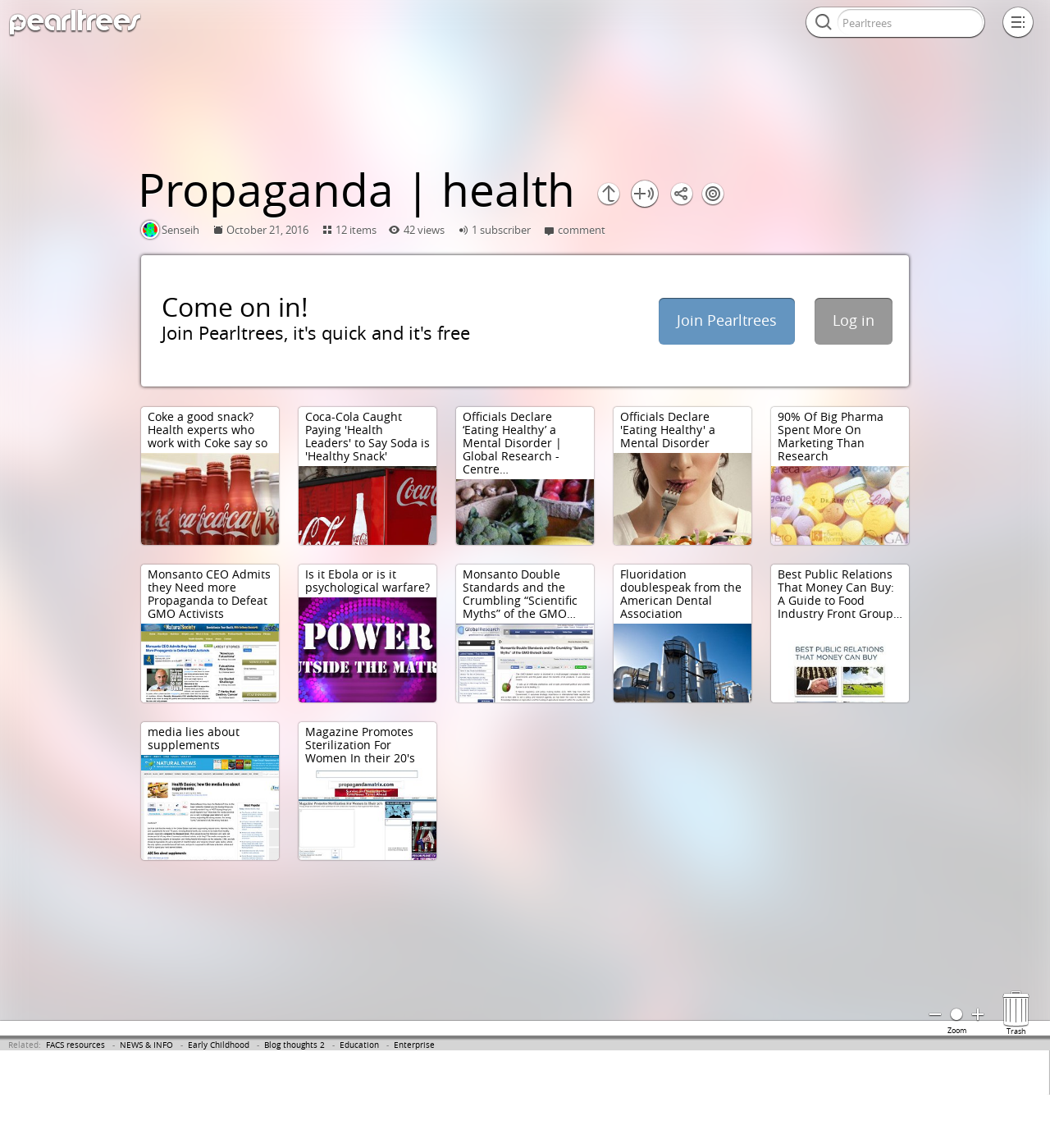Provide a short answer to the following question with just one word or phrase: What is the topic of the first article?

Coke